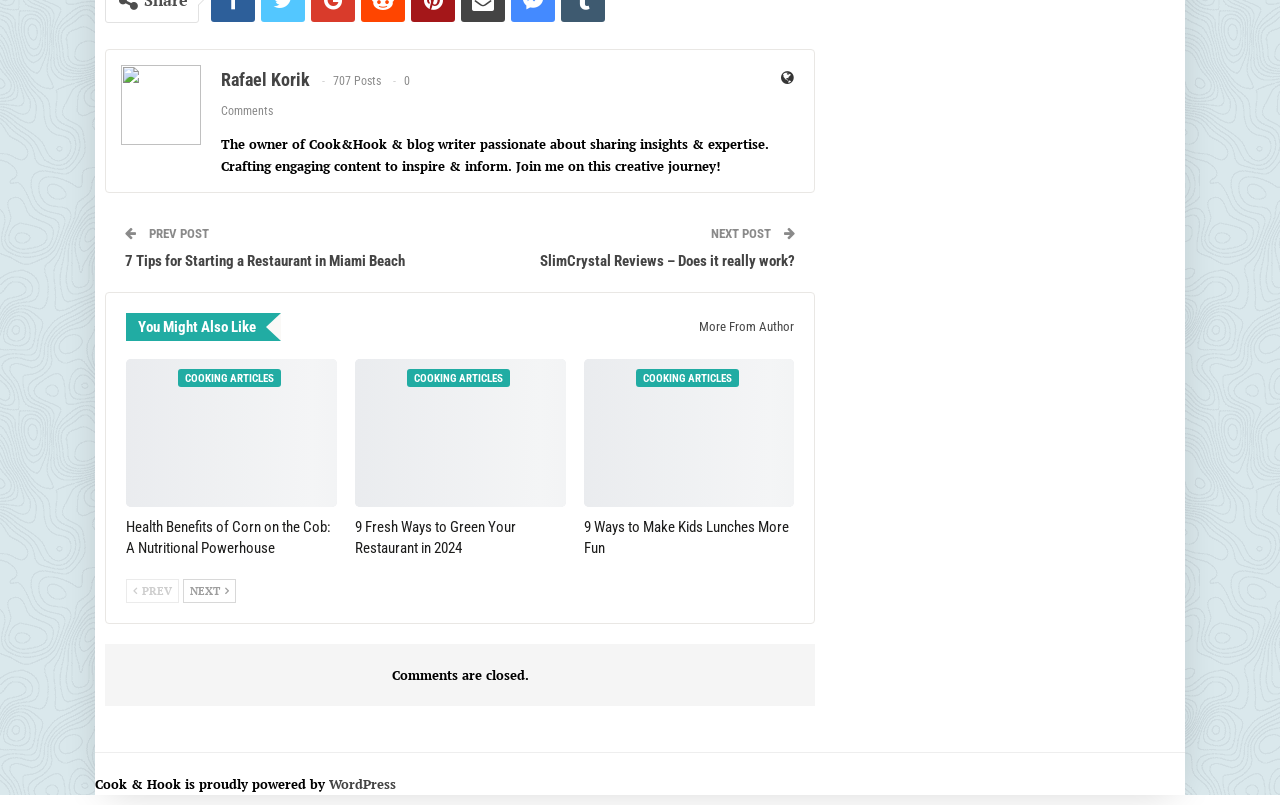Respond with a single word or phrase to the following question:
What is the status of comments on this post?

Comments are closed